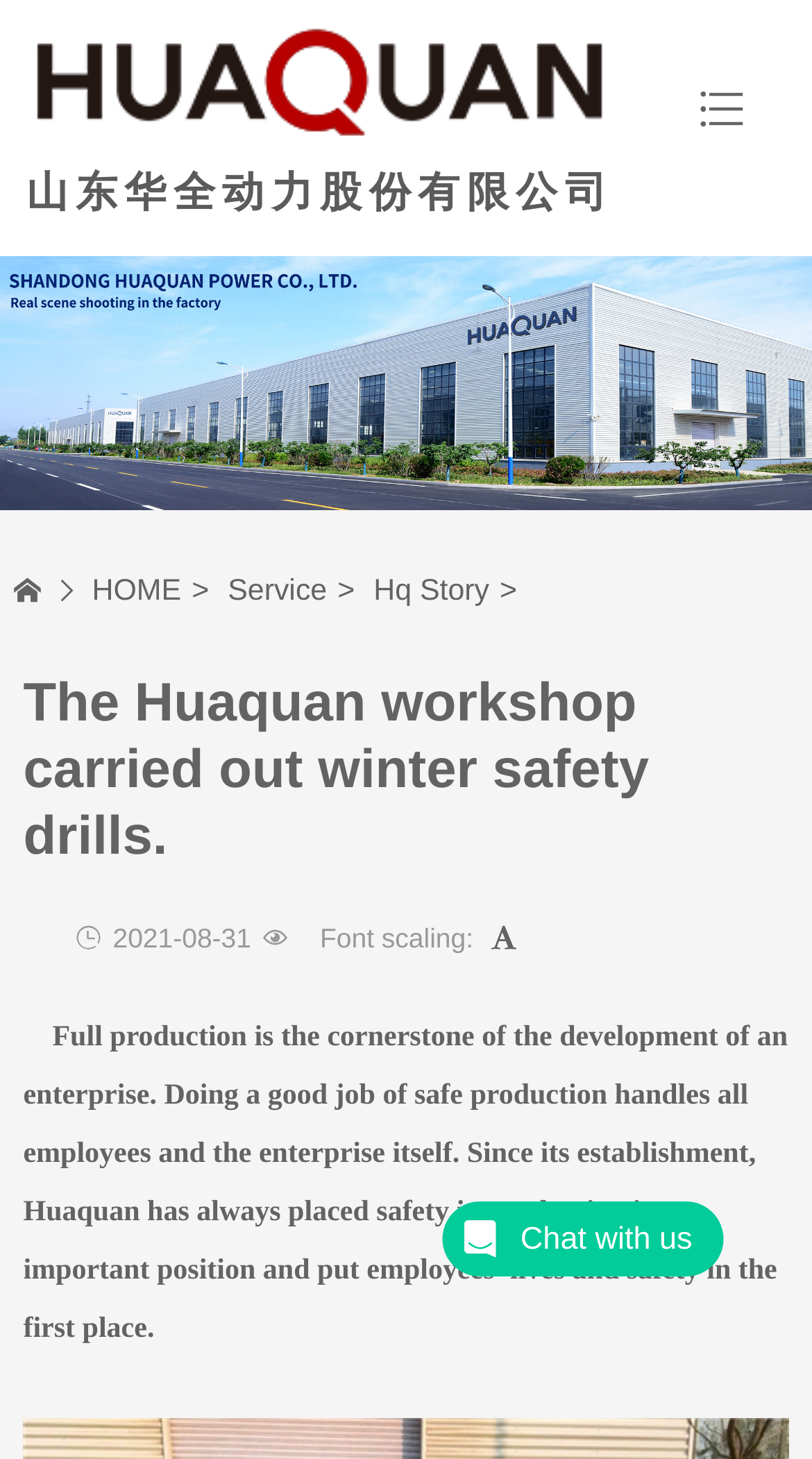What is the email address of the company?
Utilize the information in the image to give a detailed answer to the question.

I found the email address of the company by looking at the link element with the text 'huaquan@huaquanpower.com' at coordinates [0.426, 0.234, 0.954, 0.261].